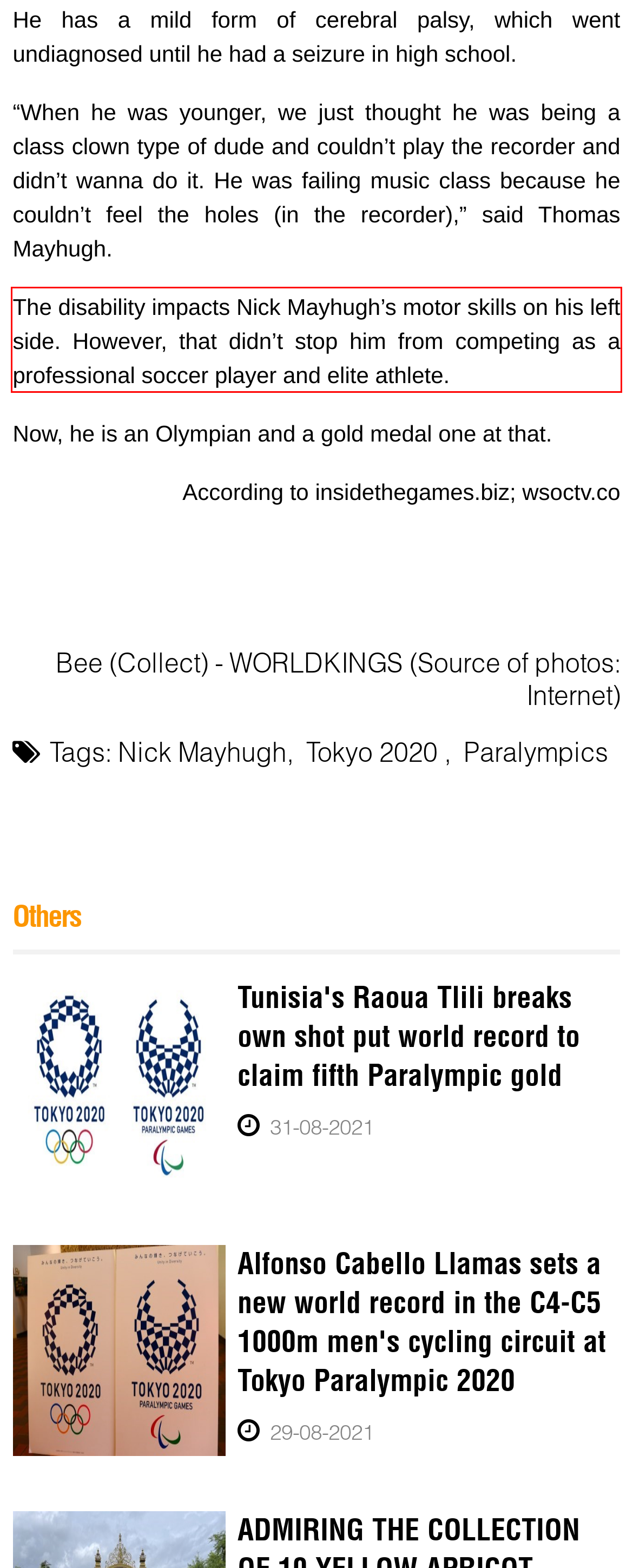Look at the provided screenshot of the webpage and perform OCR on the text within the red bounding box.

The disability impacts Nick Mayhugh’s motor skills on his left side. However, that didn’t stop him from competing as a professional soccer player and elite athlete.